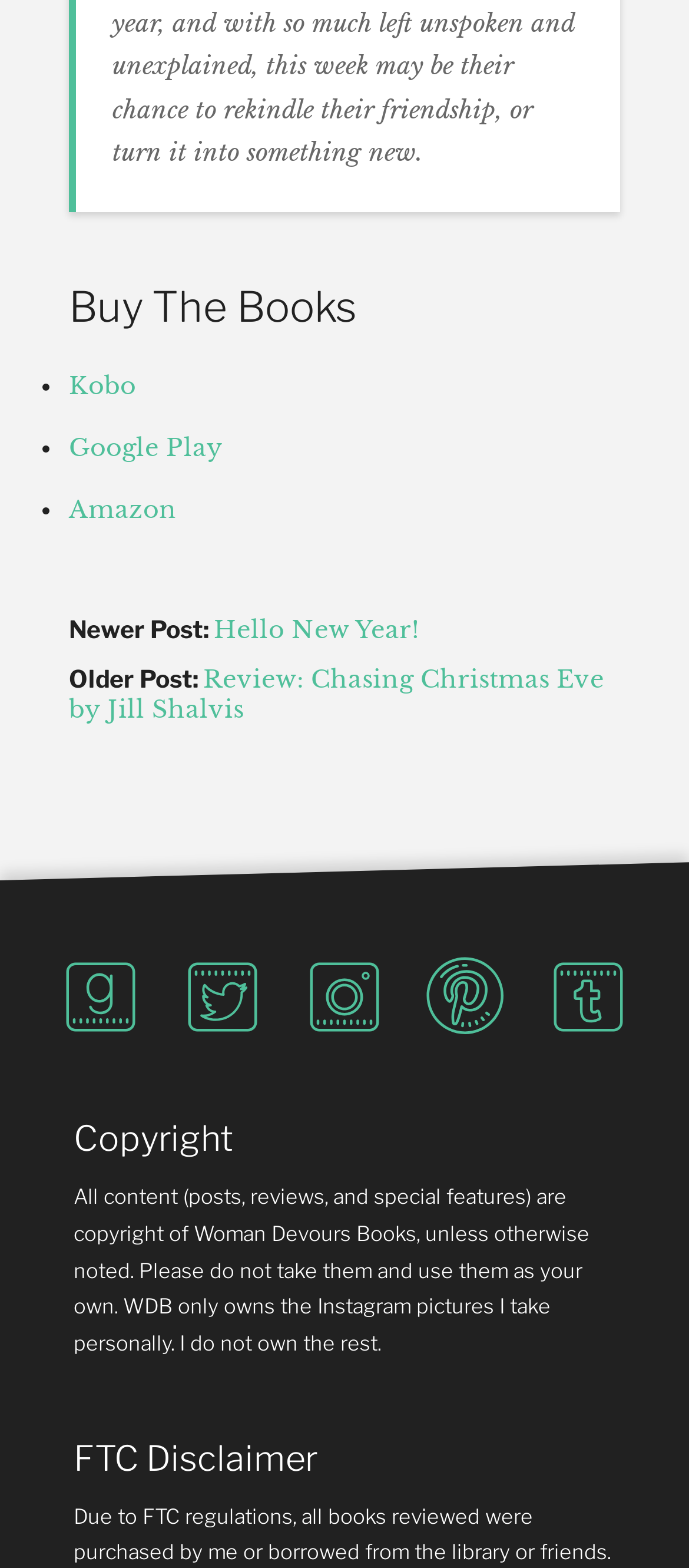Please identify the bounding box coordinates of the element I need to click to follow this instruction: "Click on 'Hello New Year!' post".

[0.31, 0.393, 0.608, 0.412]